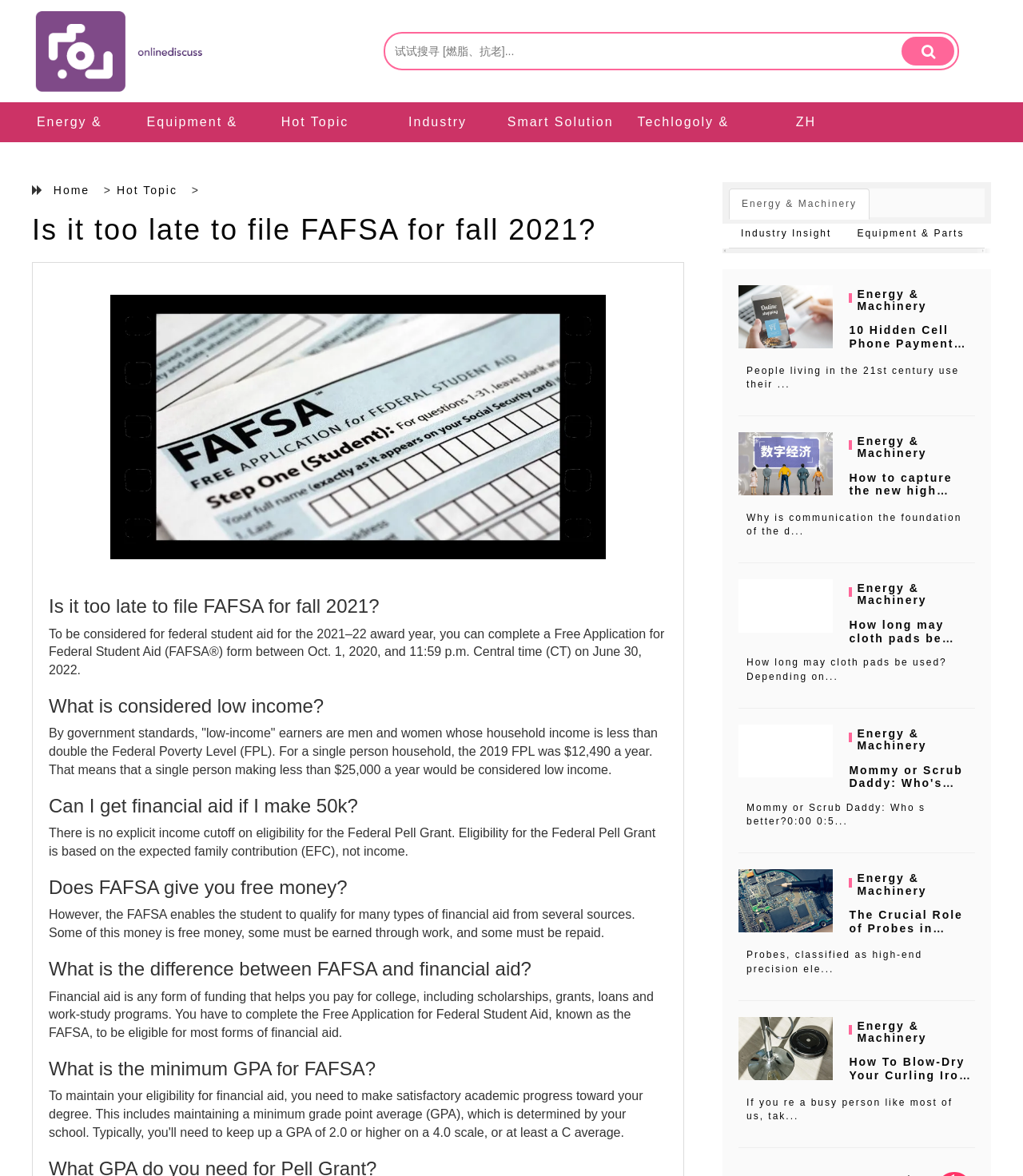What types of financial aid can you qualify for by completing the FAFSA?
Give a single word or phrase answer based on the content of the image.

Scholarships, grants, loans, and work-study programs